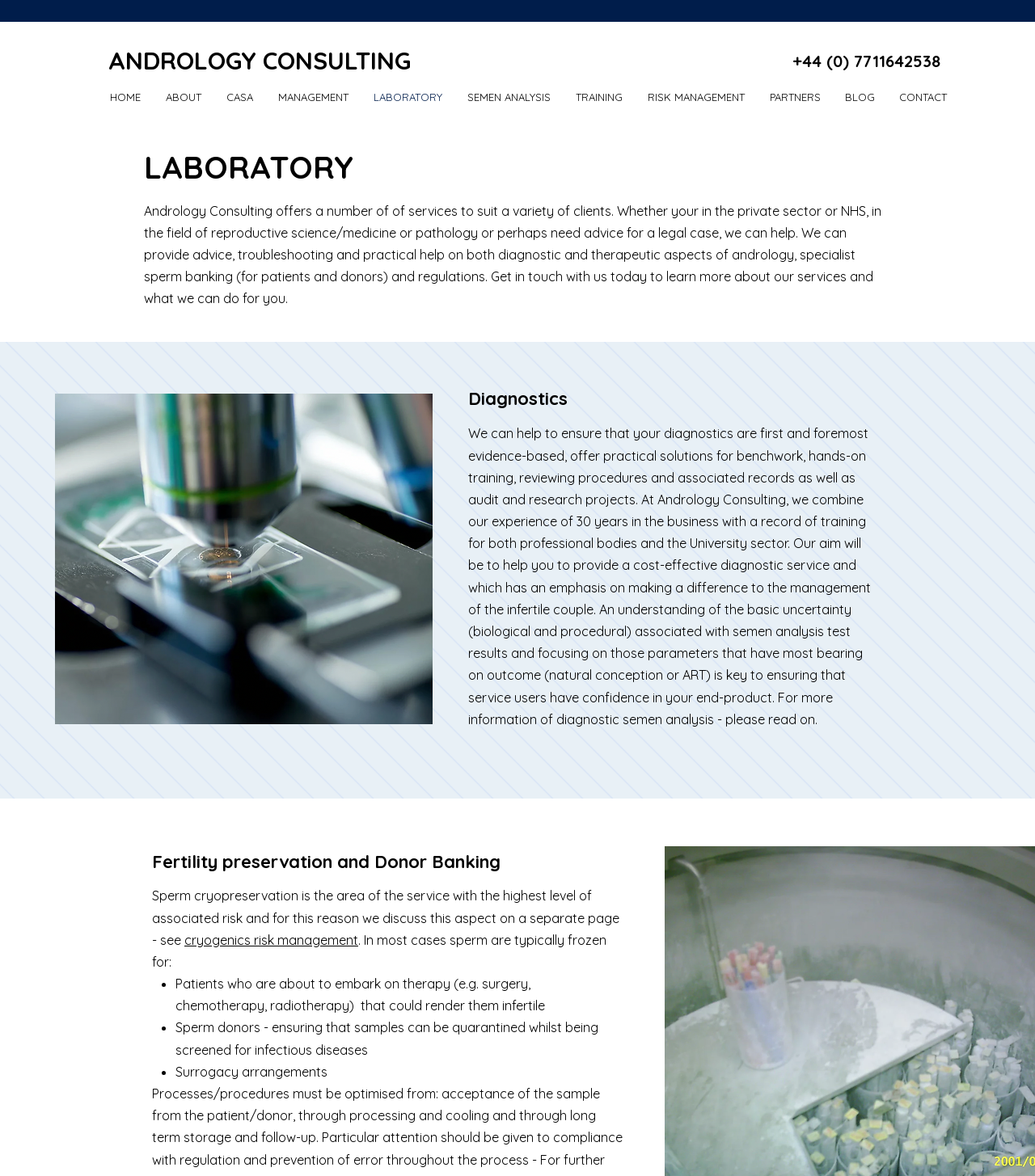Provide a thorough description of the webpage's content and layout.

The webpage is about Andrology Consulting, a laboratory that offers various services to clients in the private sector or NHS, particularly in the field of reproductive science/medicine or pathology. 

At the top of the page, there is a navigation menu with 11 links: HOME, ABOUT, CASA, MANAGEMENT, LABORATORY, SEMEN ANALYSIS, TRAINING, RISK MANAGEMENT, PARTNERS, BLOG, and CONTACT. 

Below the navigation menu, there is a brief introduction to Andrology Consulting, stating that they offer a range of services to suit various clients. 

On the left side of the page, there is an image of Andrology Consulting. 

The main content of the page is divided into three sections. The first section is about diagnostics, where Andrology Consulting offers help to ensure that diagnostics are evidence-based and provide practical solutions for benchwork, hands-on training, and reviewing procedures. 

The second section is about fertility preservation and donor banking, where sperm cryopreservation is discussed as a high-risk area of the service. There is a link to a separate page about cryogenics risk management. 

The third section is a list of reasons why sperm are typically frozen, including for patients who are about to embark on therapy that could render them infertile, sperm donors, and surrogacy arrangements.